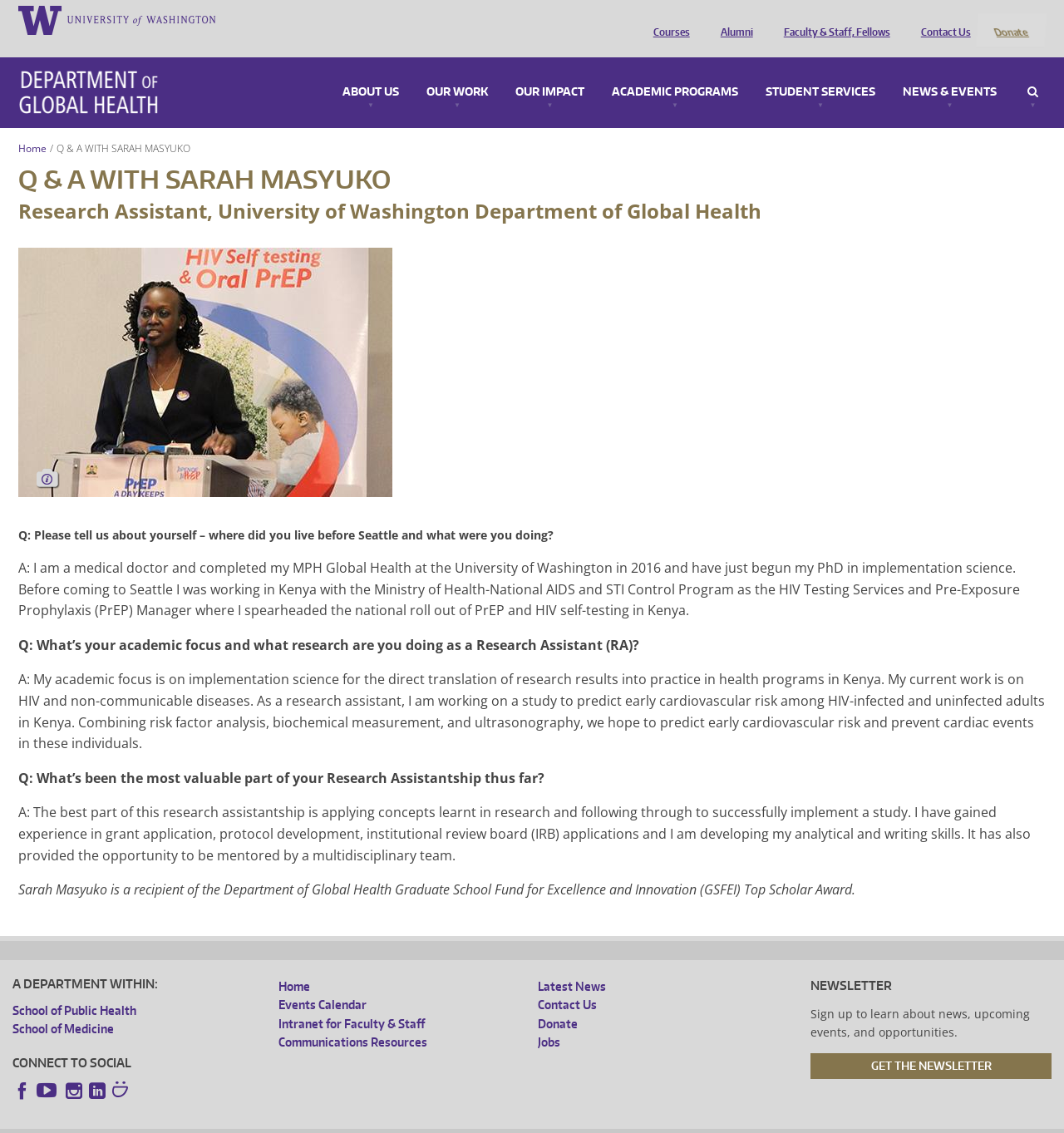Please find and give the text of the main heading on the webpage.

Q & A WITH SARAH MASYUKO